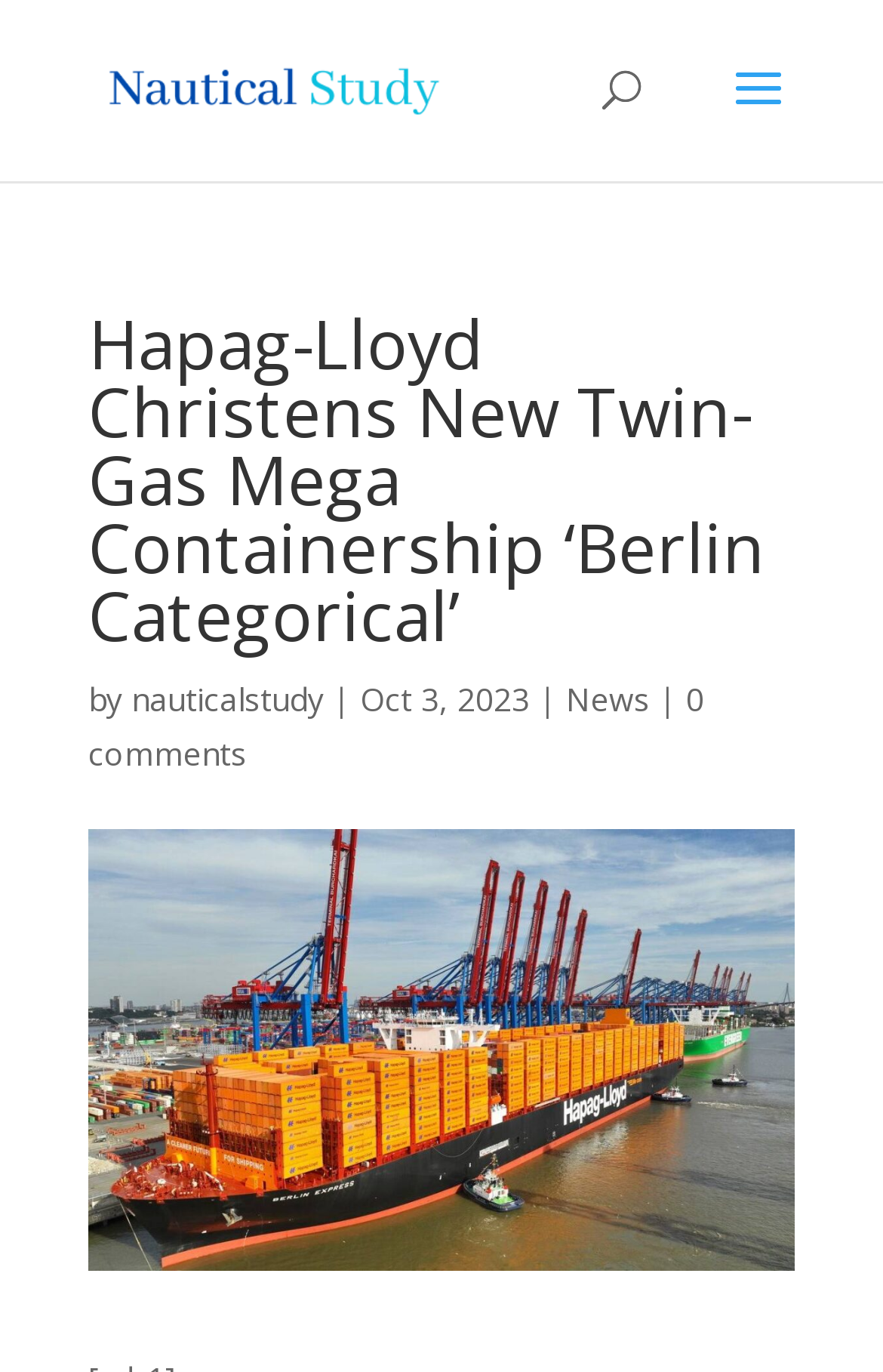Specify the bounding box coordinates (top-left x, top-left y, bottom-right x, bottom-right y) of the UI element in the screenshot that matches this description: 0 comments

[0.1, 0.494, 0.797, 0.564]